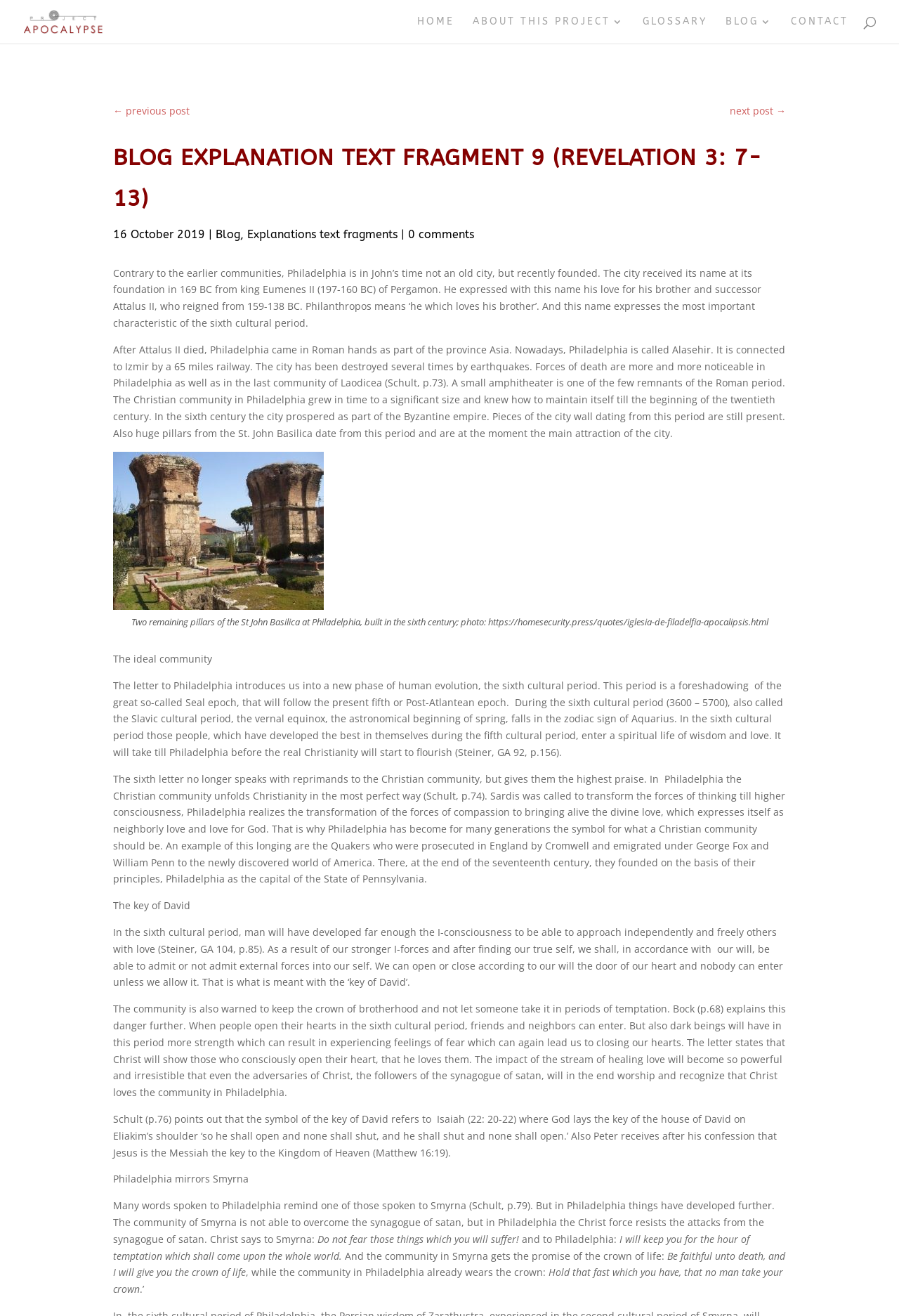Use a single word or phrase to answer the question: 
What is the name of the project?

Project Apocalypse